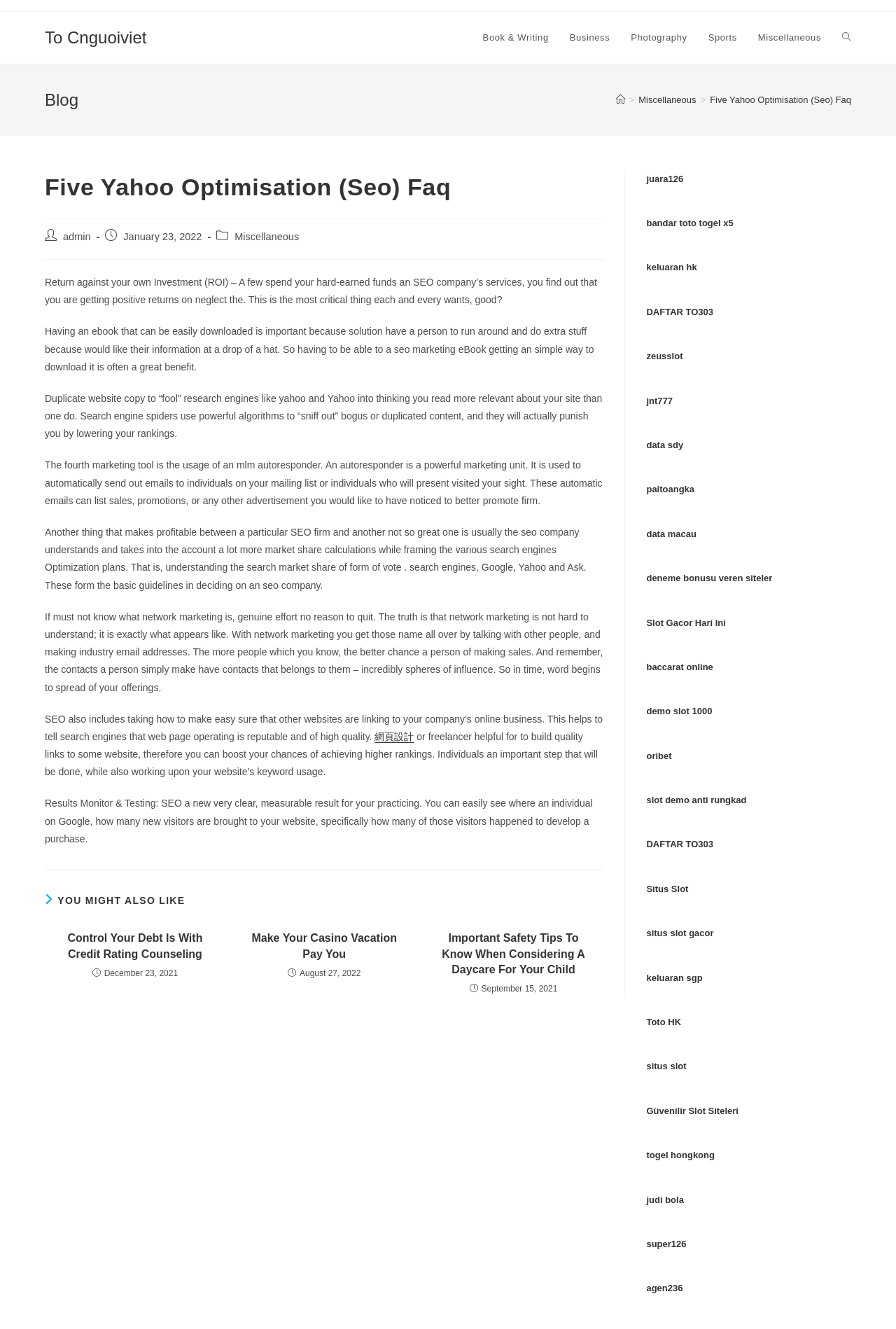Point out the bounding box coordinates of the section to click in order to follow this instruction: "Click on 'Toggle website search'".

[0.928, 0.009, 0.962, 0.048]